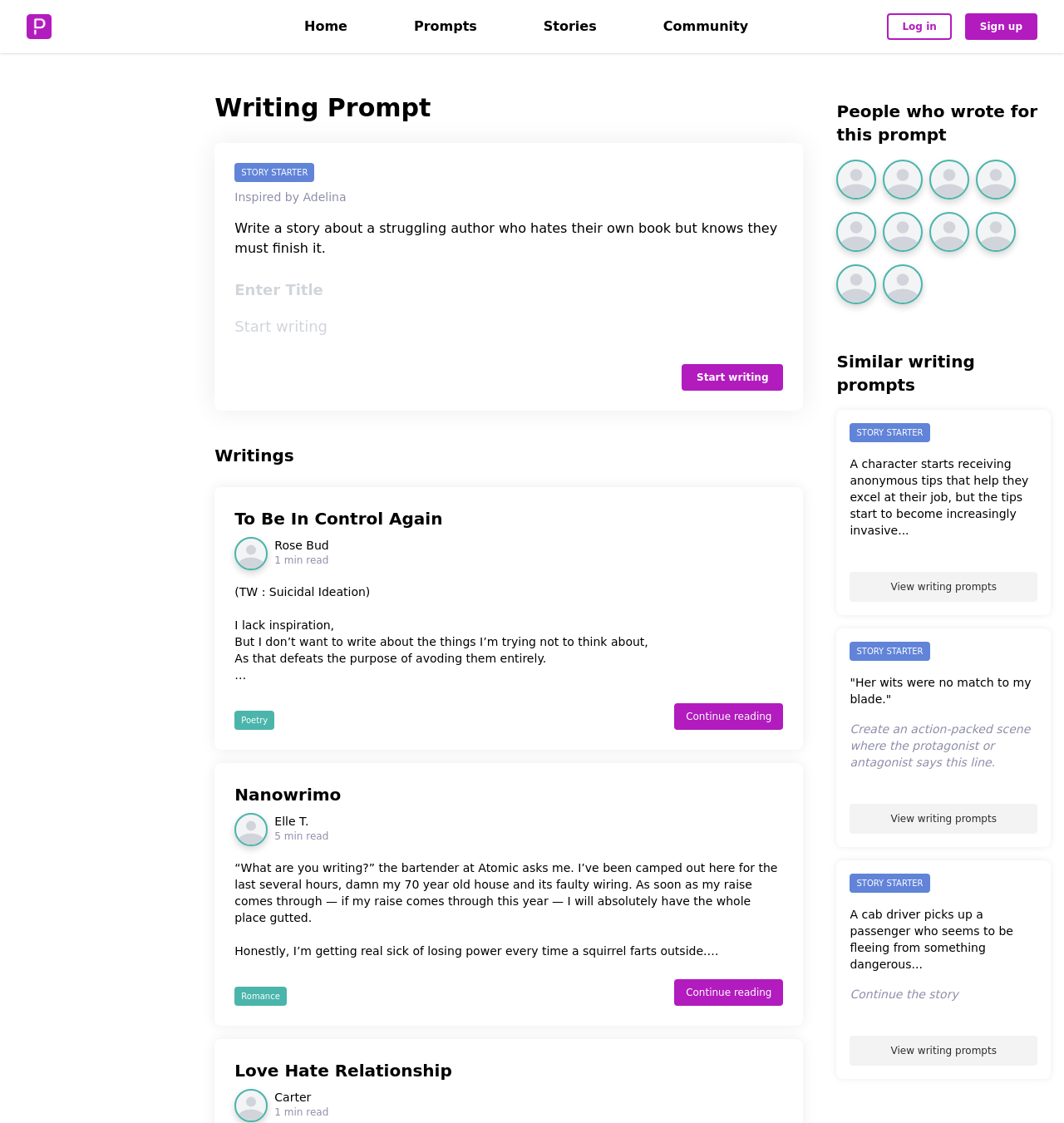Utilize the details in the image to give a detailed response to the question: What is the function of the 'Log in' and 'Sign up' buttons?

The 'Log in' and 'Sign up' buttons are located in the top-right corner of the webpage, which is a common location for authentication and registration functionality. Their presence suggests that users need to log in or sign up to access certain features or functionality on the webpage.